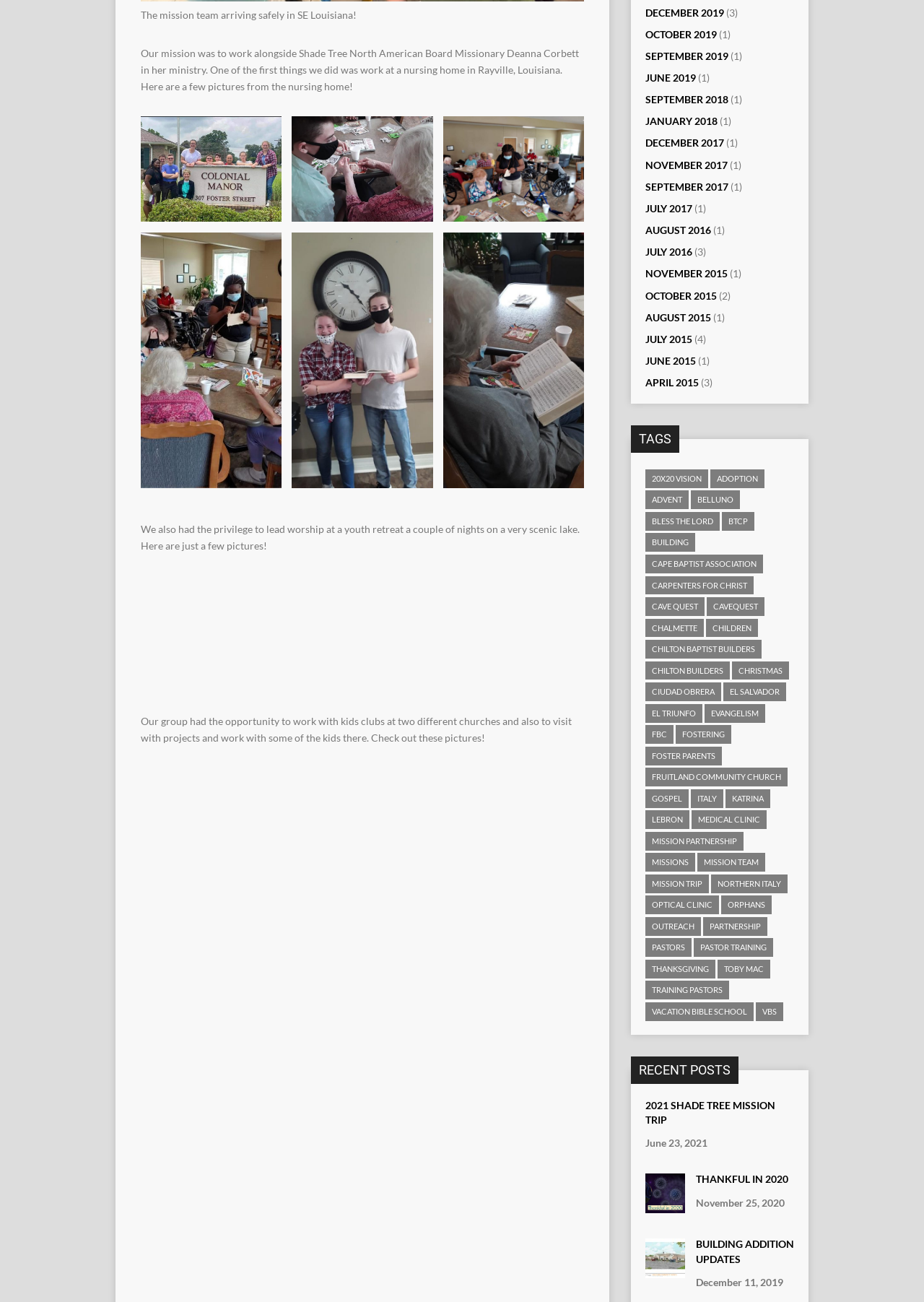Using the provided element description: "Carpenters for Christ", identify the bounding box coordinates. The coordinates should be four floats between 0 and 1 in the order [left, top, right, bottom].

[0.698, 0.442, 0.816, 0.457]